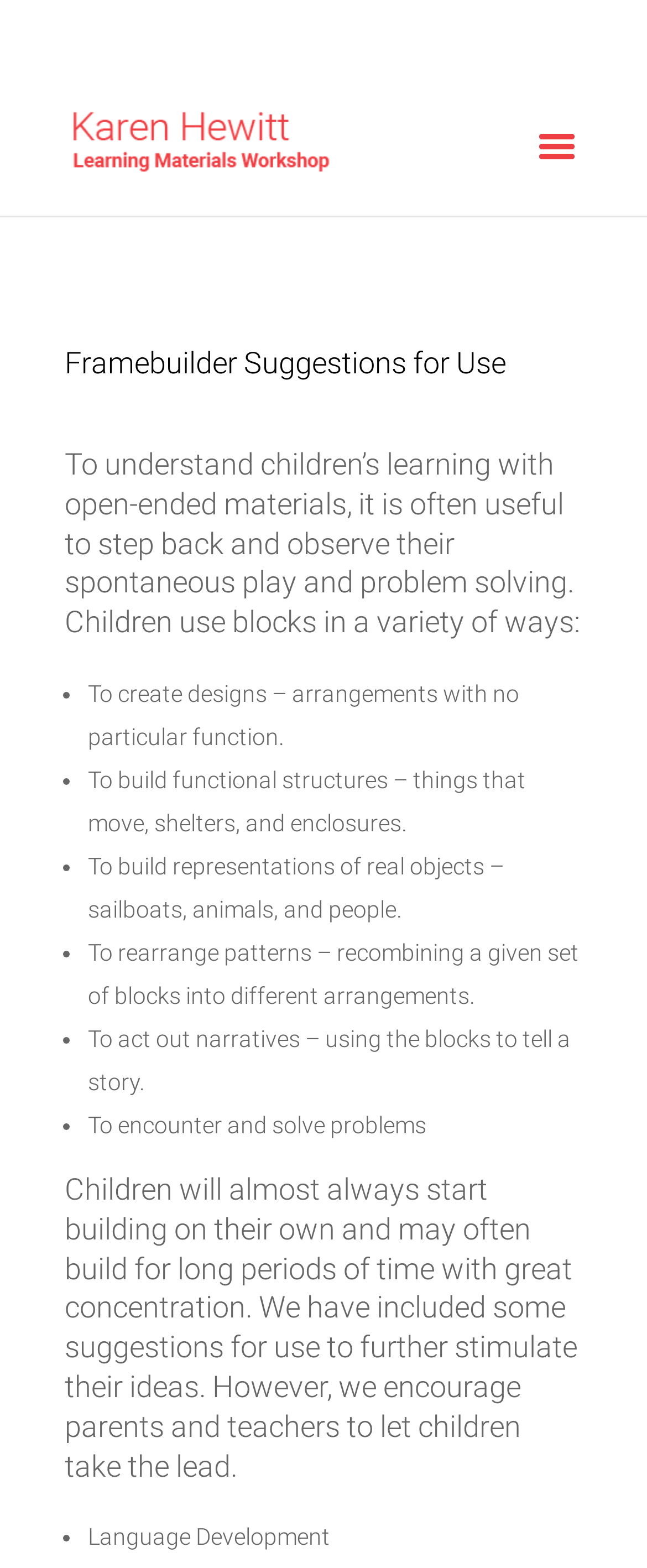Generate the main heading text from the webpage.

Framebuilder Suggestions for Use